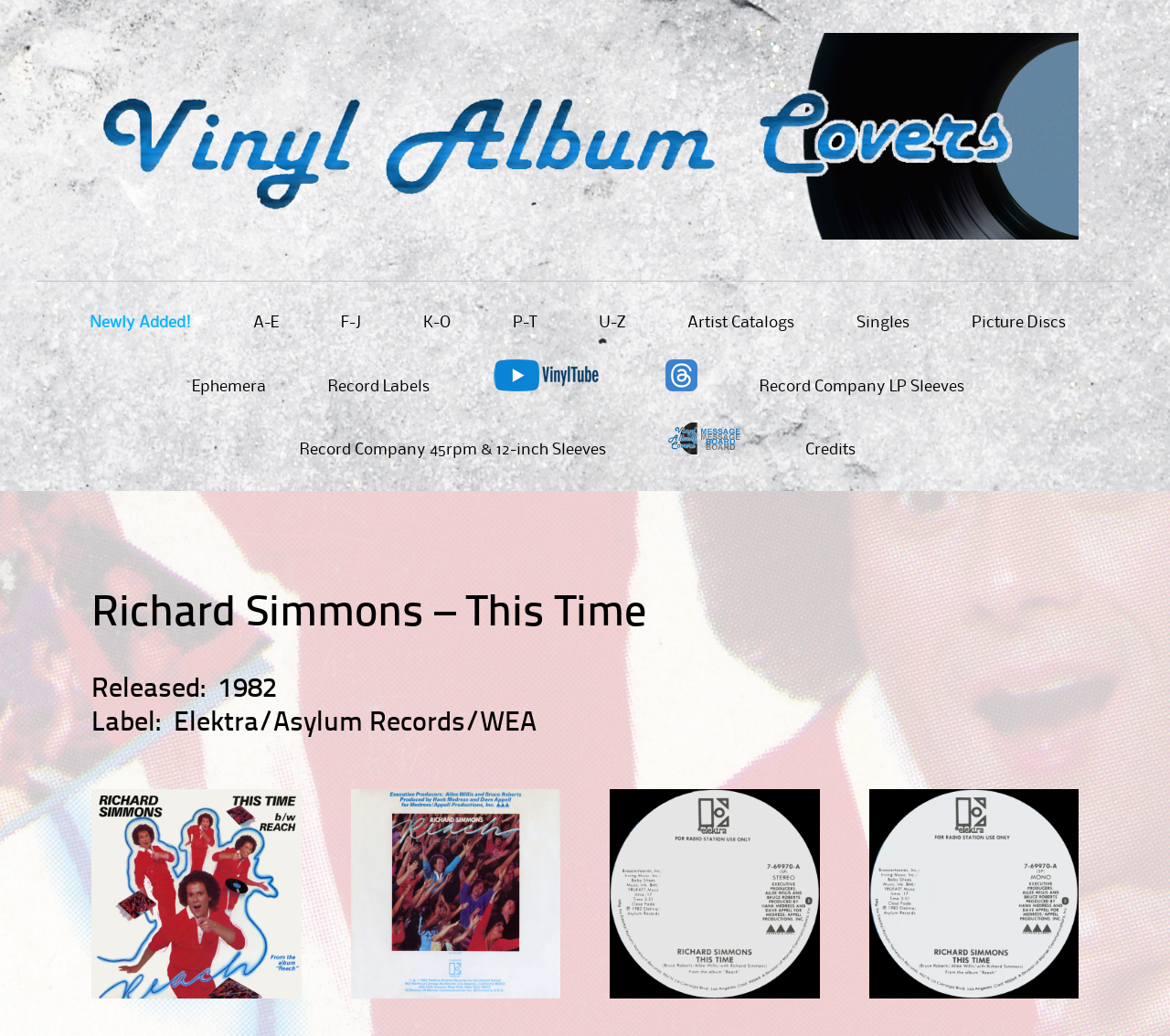Give a complete and precise description of the webpage's appearance.

The webpage is about Richard Simmons' album "This Time" on Vinyl Album Covers.com. At the top, there is a logo image on the left and a link on the right. Below the logo, there is a "Skip to content" link. 

On the top navigation bar, there are several links, including "Newly Added!", alphabetical links from "A-E" to "U-Z", "Artist Catalogs", "Singles", "Picture Discs", and "Ephemera". 

Below the navigation bar, there are three rows of links and images. The first row has three links with images, and the second row has four links, including "Record Labels" and "Record Company LP Sleeves". The third row has four links, including "Record Company 45rpm & 12-inch Sleeves" and "Credits". 

The main content area has a header section with two headings. The first heading is the album title "Richard Simmons – This Time", and the second heading provides the release information, including the year and label. 

At the bottom, there are four links, likely for pagination or navigation purposes.